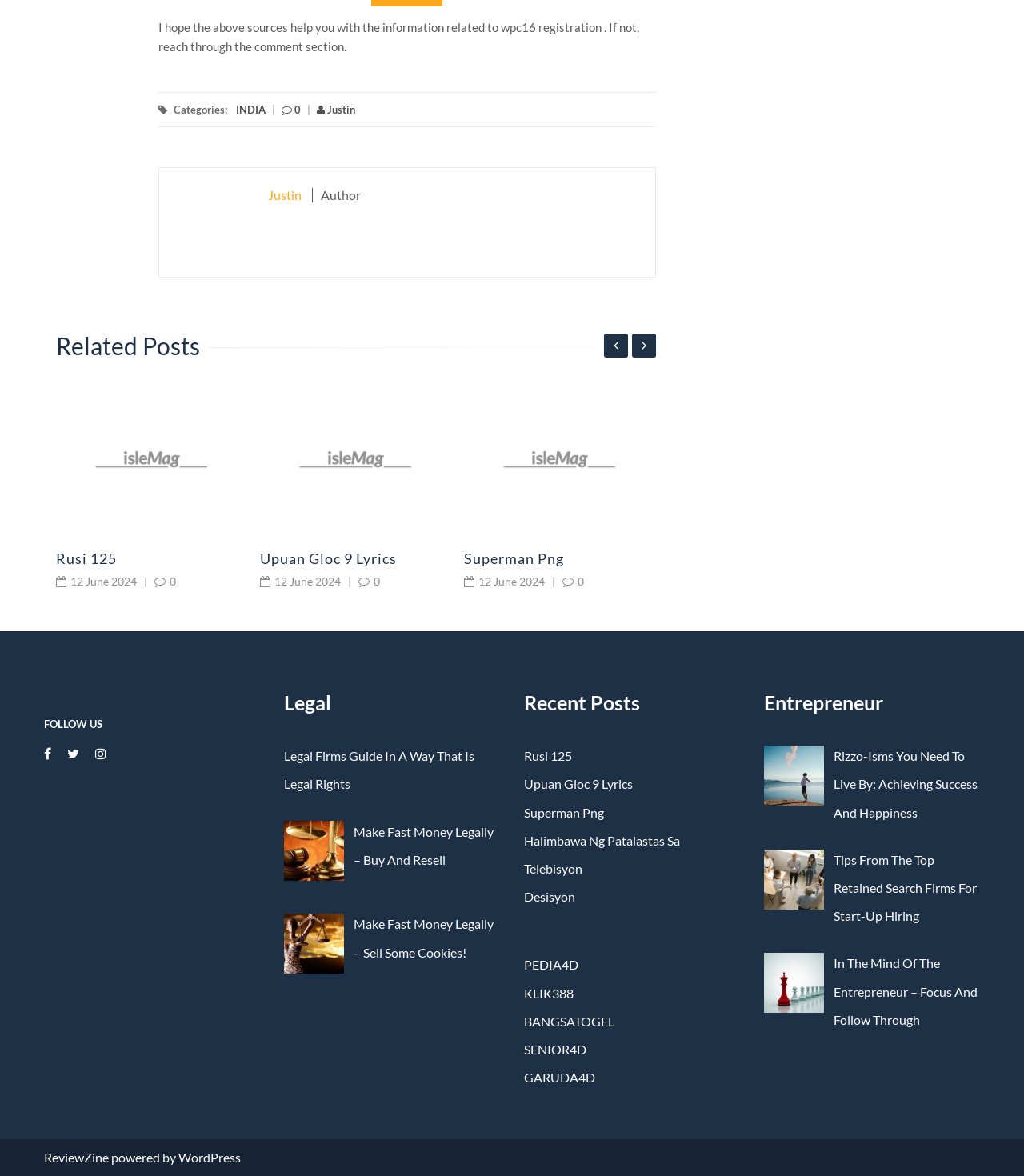What are the categories listed in the footer?
From the image, respond using a single word or phrase.

INDIA